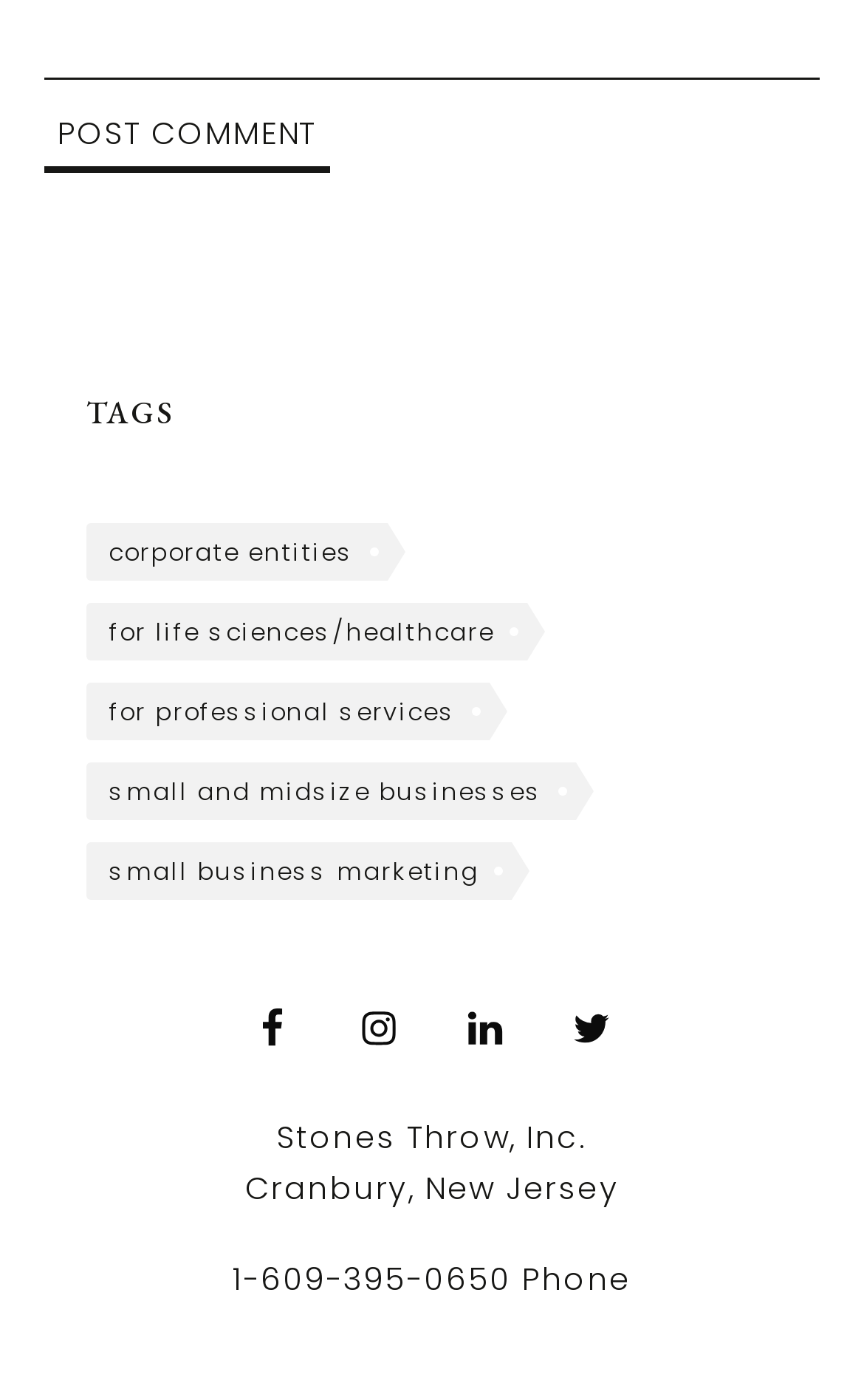Please identify the bounding box coordinates of the element's region that needs to be clicked to fulfill the following instruction: "View corporate entities". The bounding box coordinates should consist of four float numbers between 0 and 1, i.e., [left, top, right, bottom].

[0.1, 0.374, 0.449, 0.415]